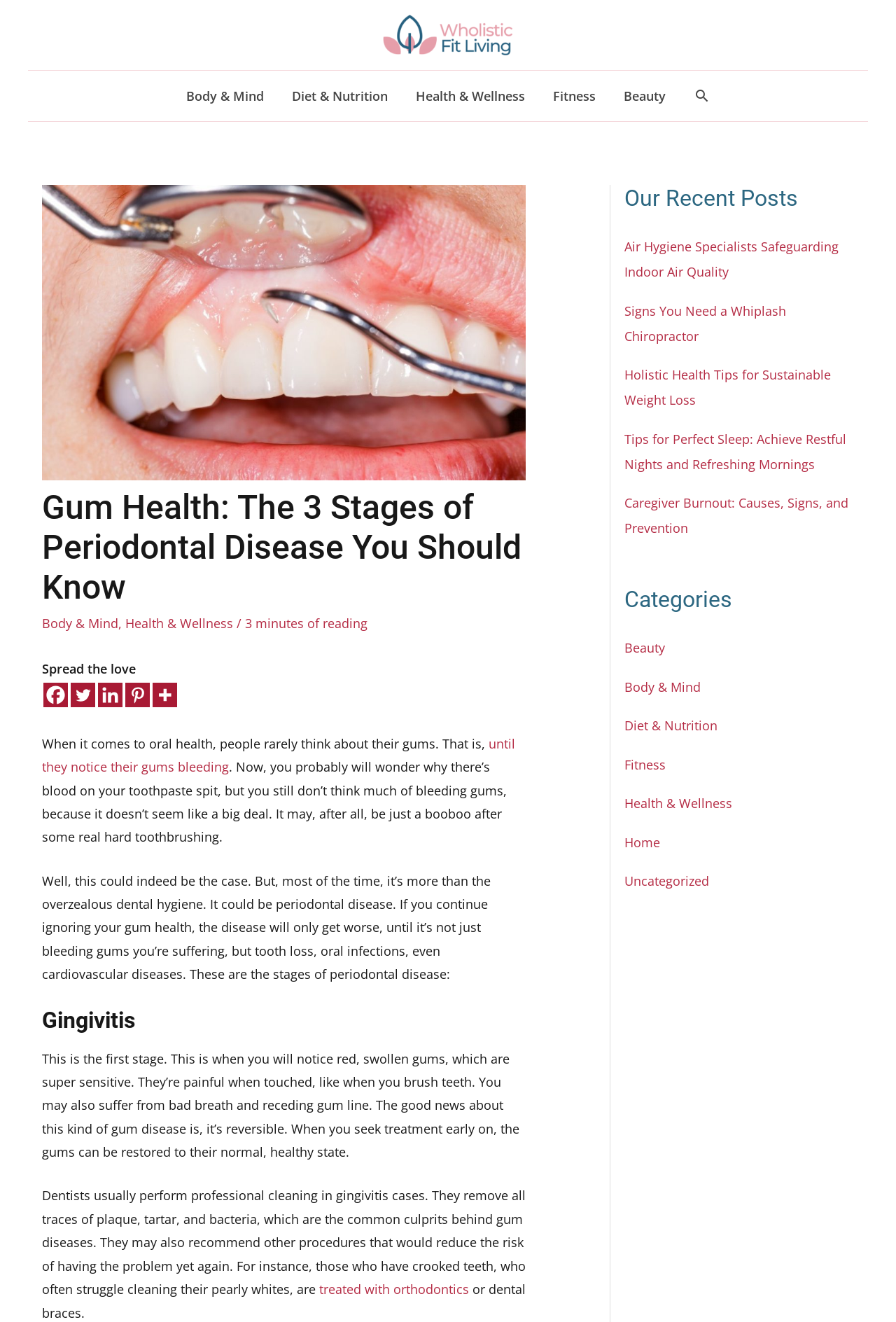Answer the following query concisely with a single word or phrase:
What is the recommended treatment for gingivitis?

Professional cleaning